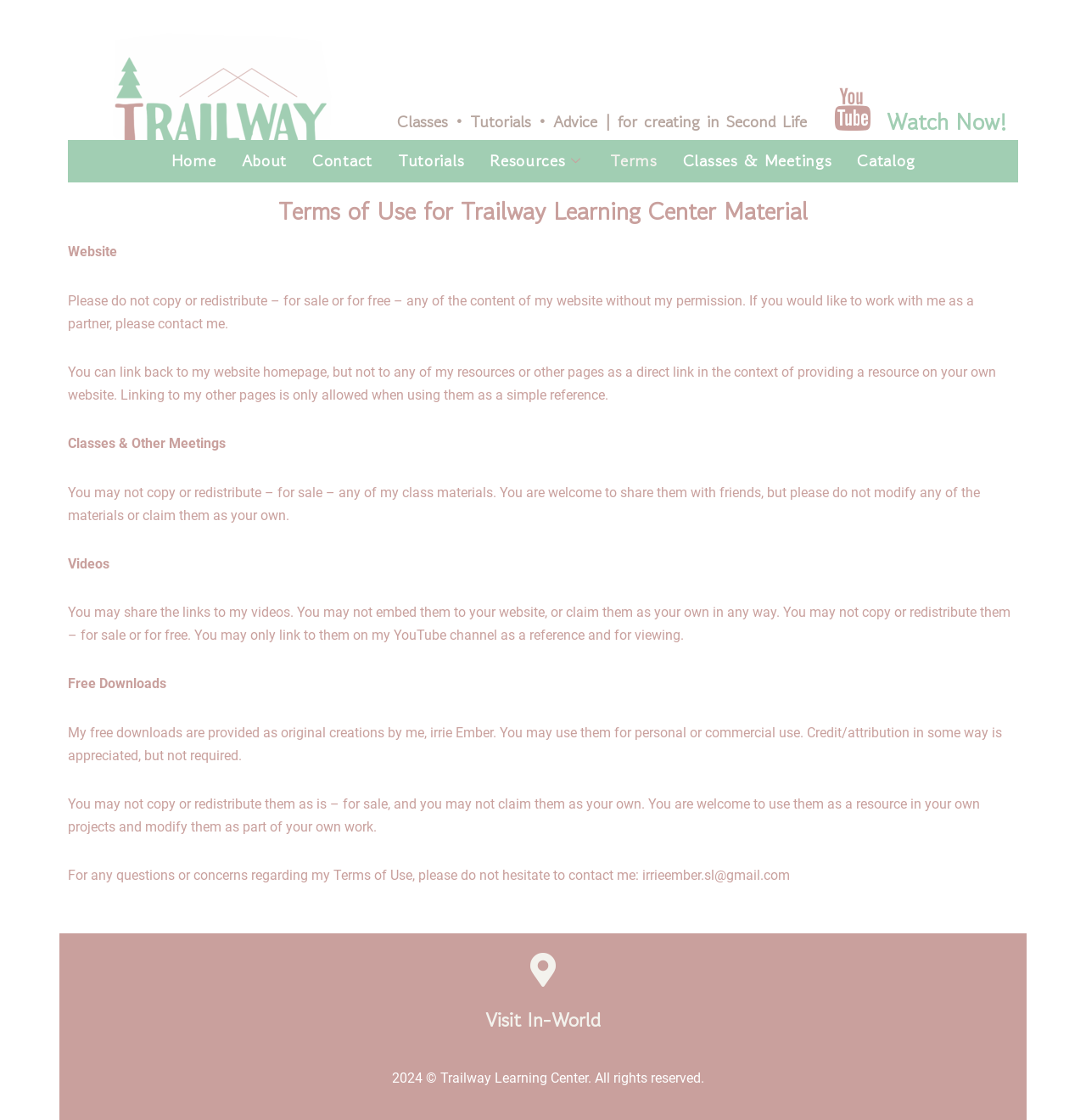Extract the bounding box of the UI element described as: "Skip to content".

[0.0, 0.024, 0.023, 0.039]